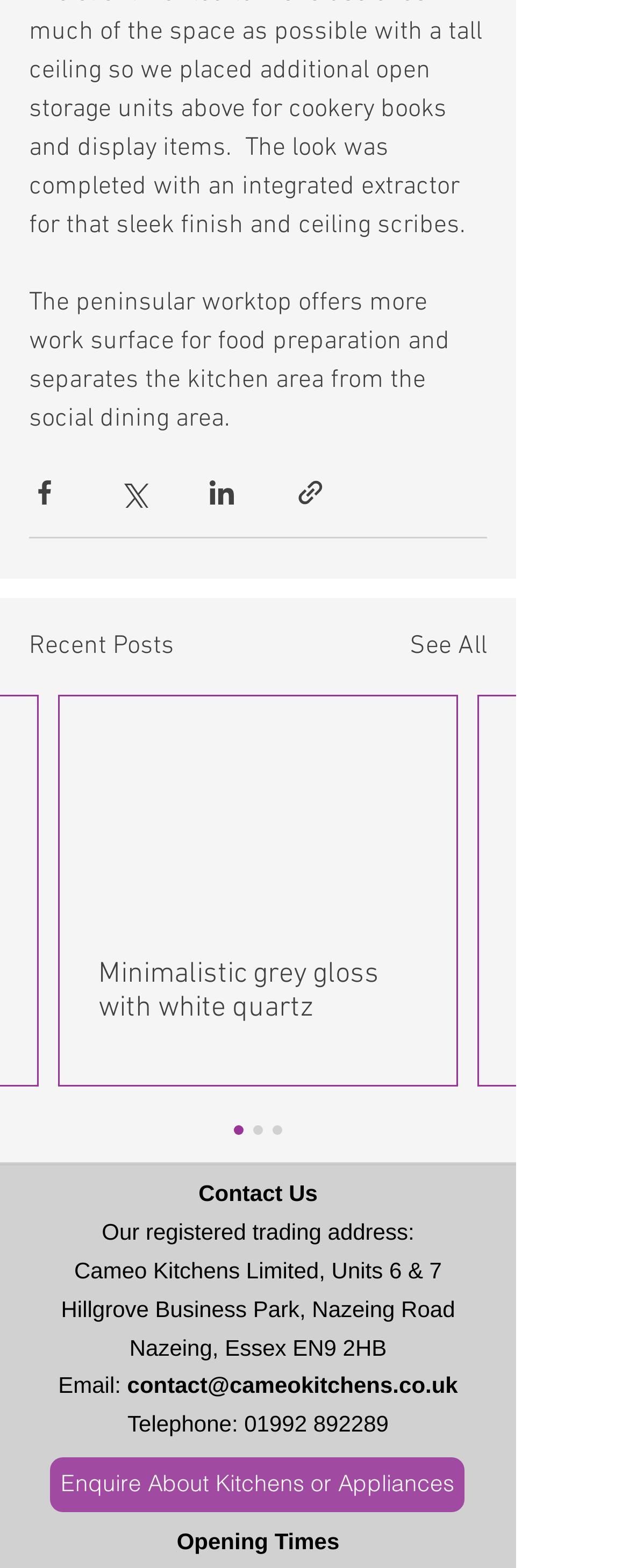Please provide a comprehensive answer to the question below using the information from the image: What is the purpose of the peninsular worktop?

The purpose of the peninsular worktop is for food preparation, as mentioned in the StaticText element with the text 'The peninsular worktop offers more work surface for food preparation and separates the kitchen area from the social dining area.'